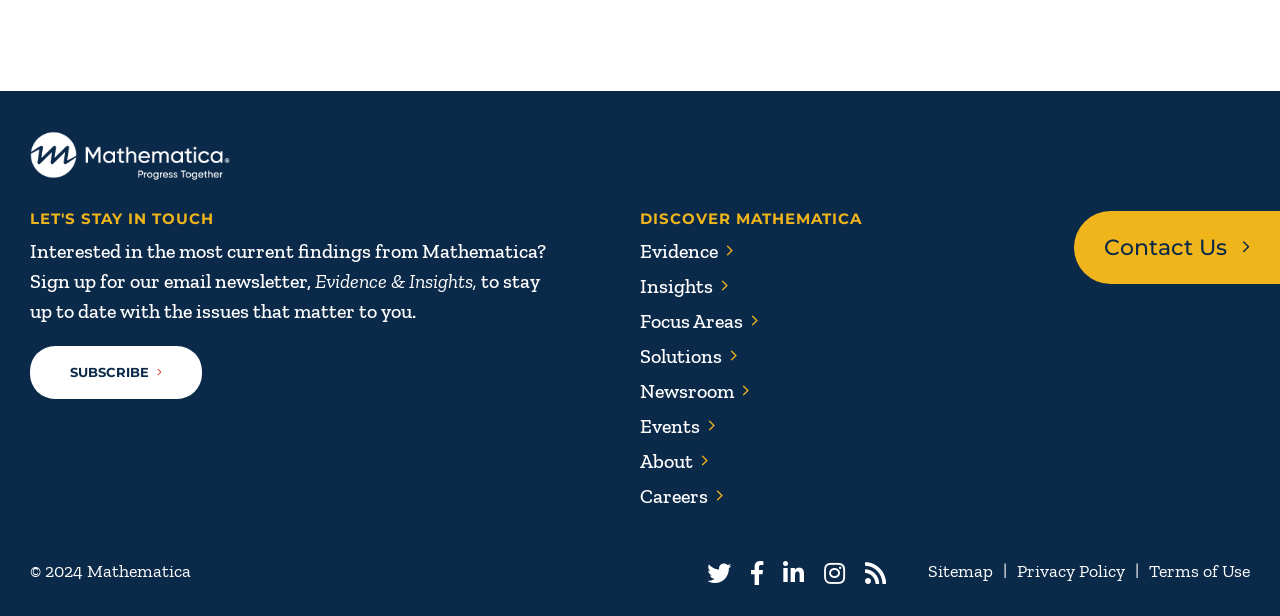Could you specify the bounding box coordinates for the clickable section to complete the following instruction: "Visit the Newsroom"?

[0.5, 0.615, 0.573, 0.654]